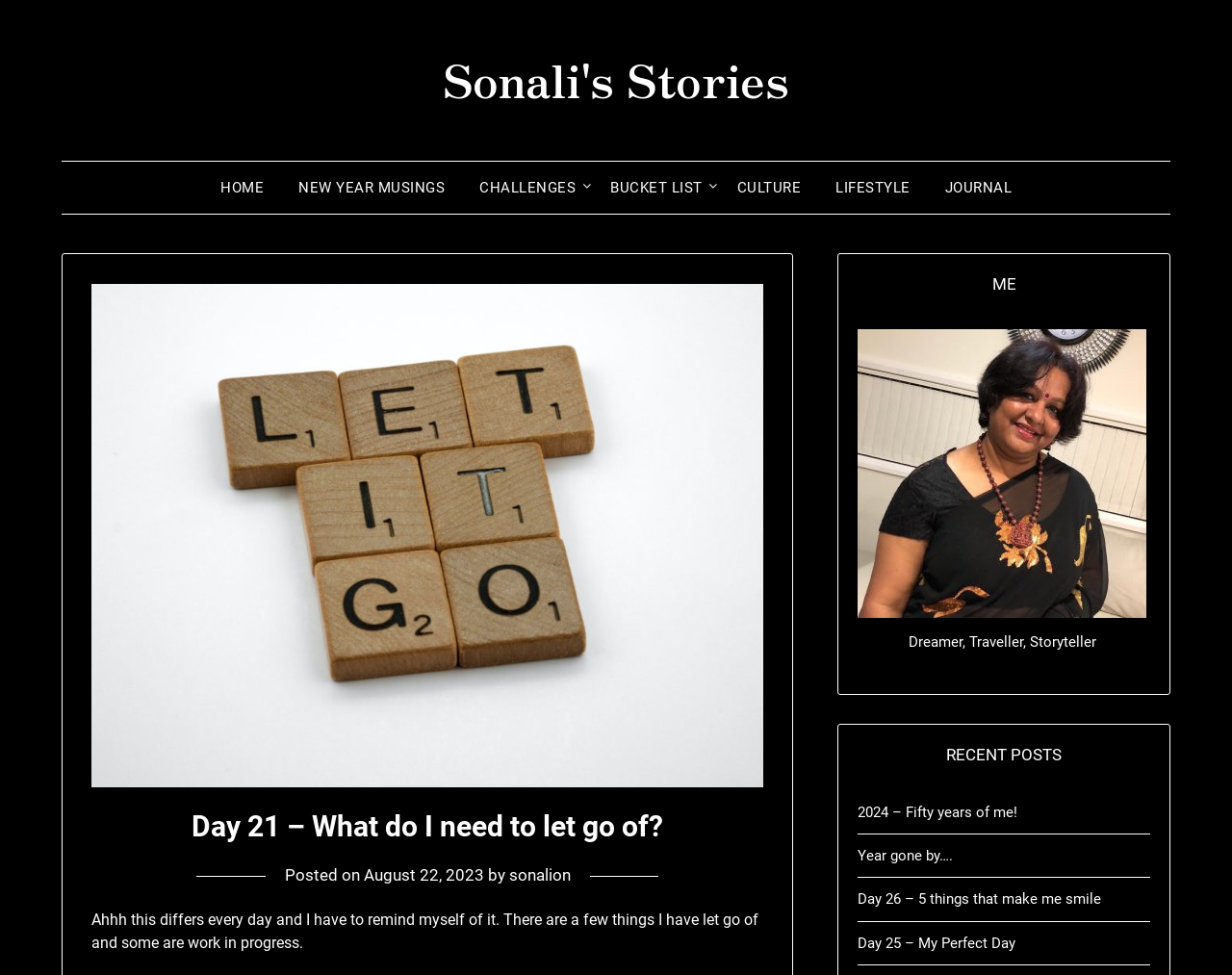Use a single word or phrase to answer the question: What is the date of the current article?

August 22, 2023